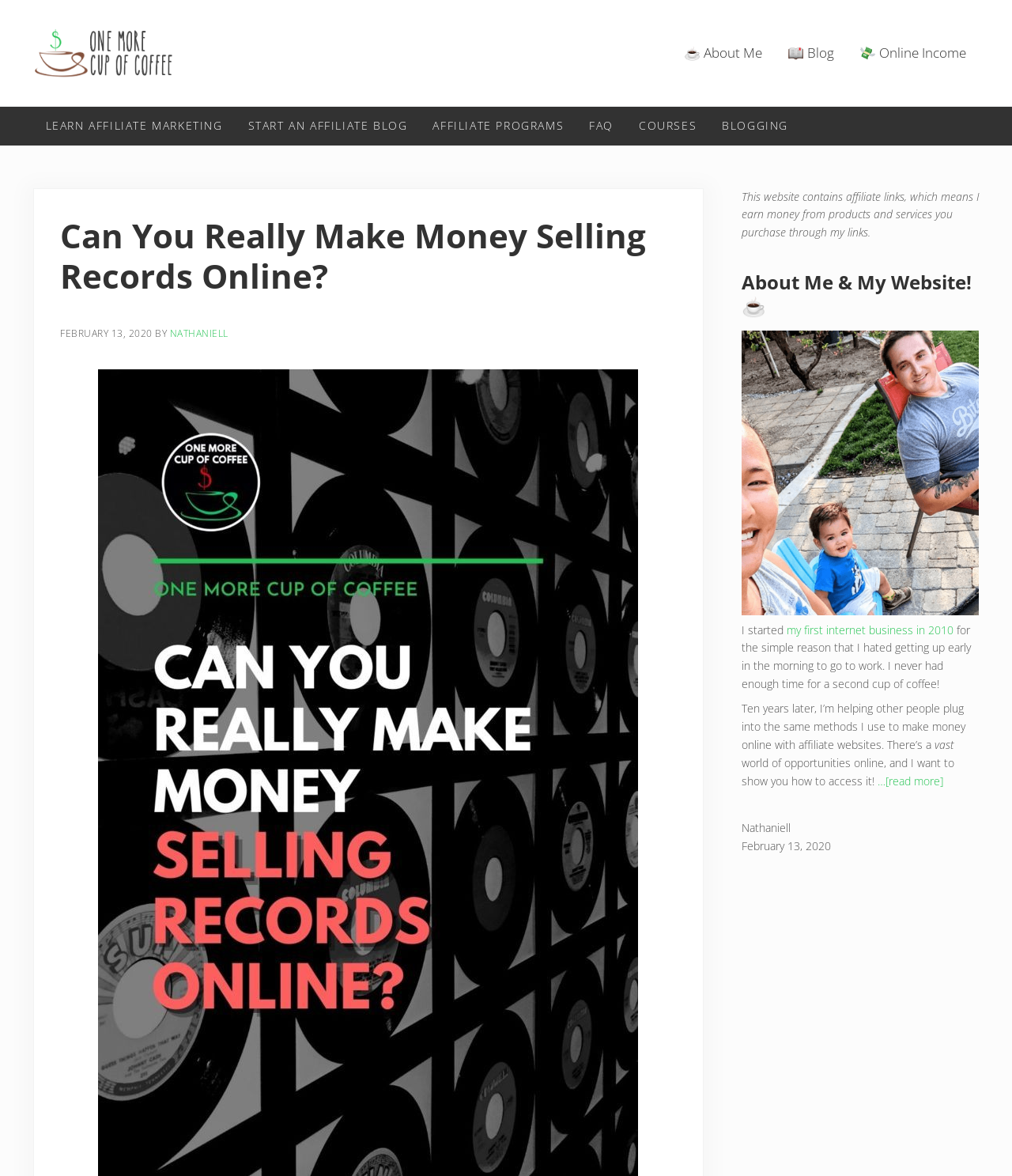Determine the coordinates of the bounding box for the clickable area needed to execute this instruction: "Learn about affiliate marketing".

[0.032, 0.091, 0.232, 0.123]